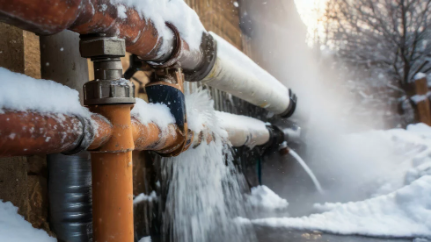Answer in one word or a short phrase: 
Is the scene set in a warm climate?

No